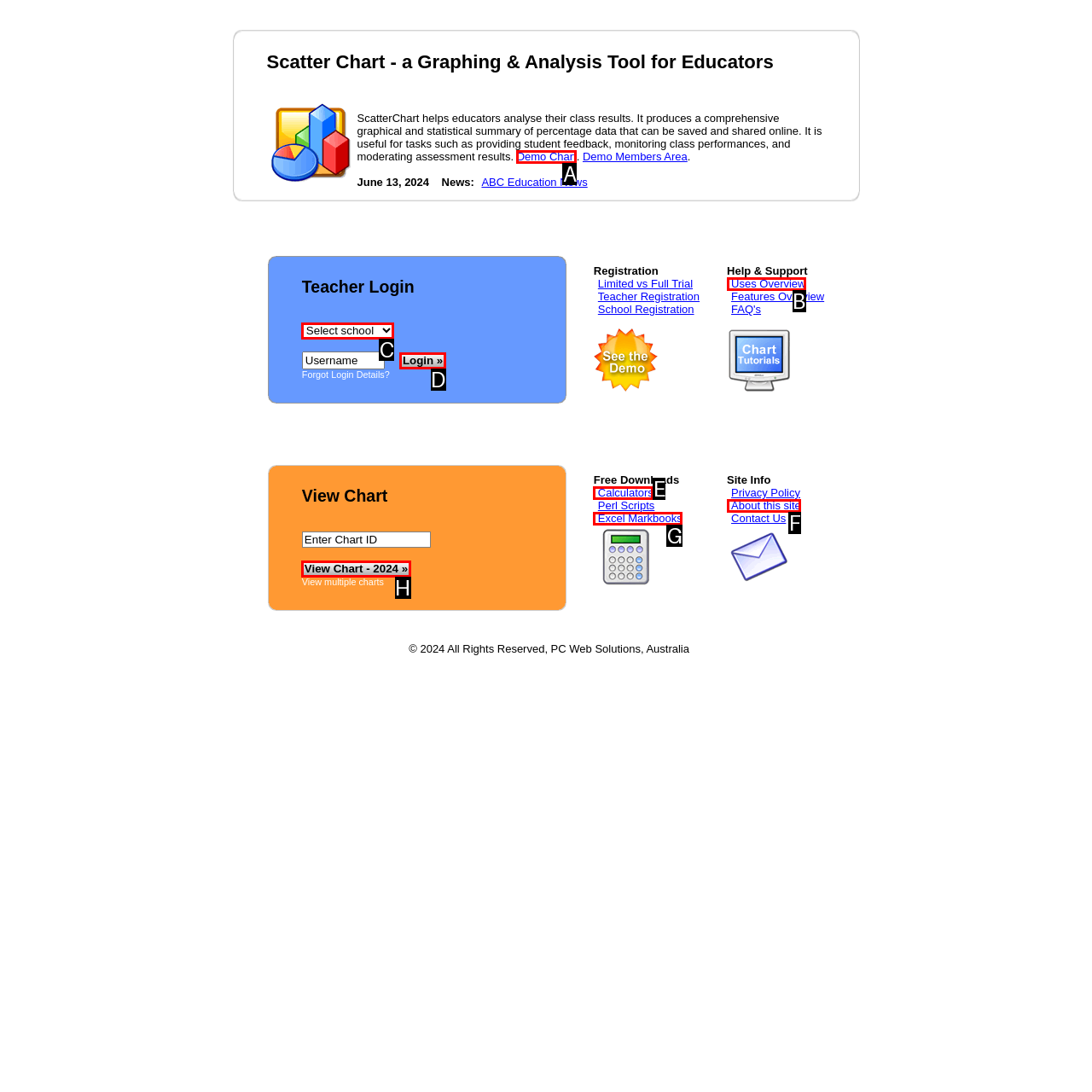Determine which HTML element matches the given description: Demo Chart. Provide the corresponding option's letter directly.

A